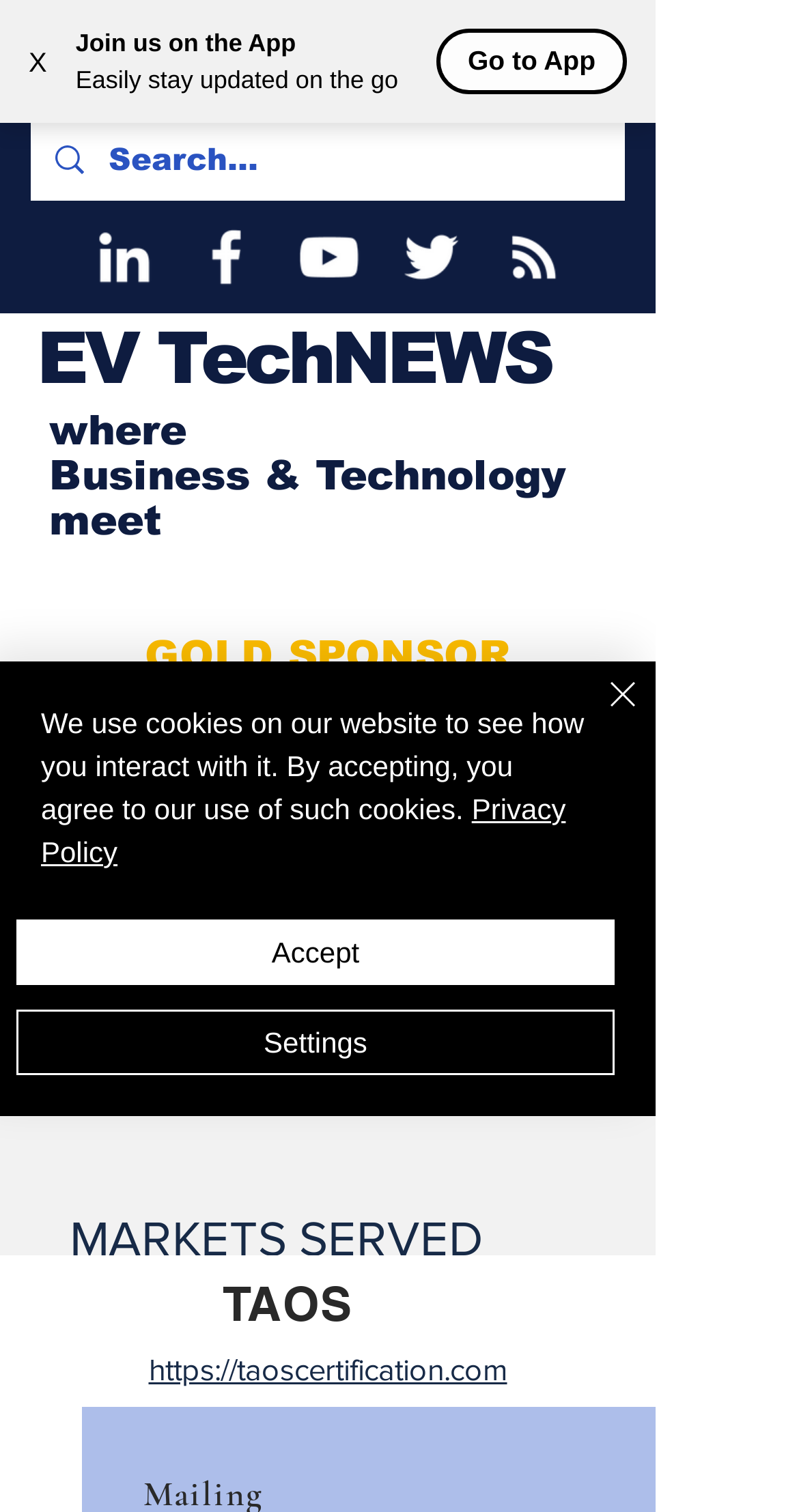Locate the bounding box coordinates of the item that should be clicked to fulfill the instruction: "Click the 'X' button".

[0.0, 0.012, 0.095, 0.07]